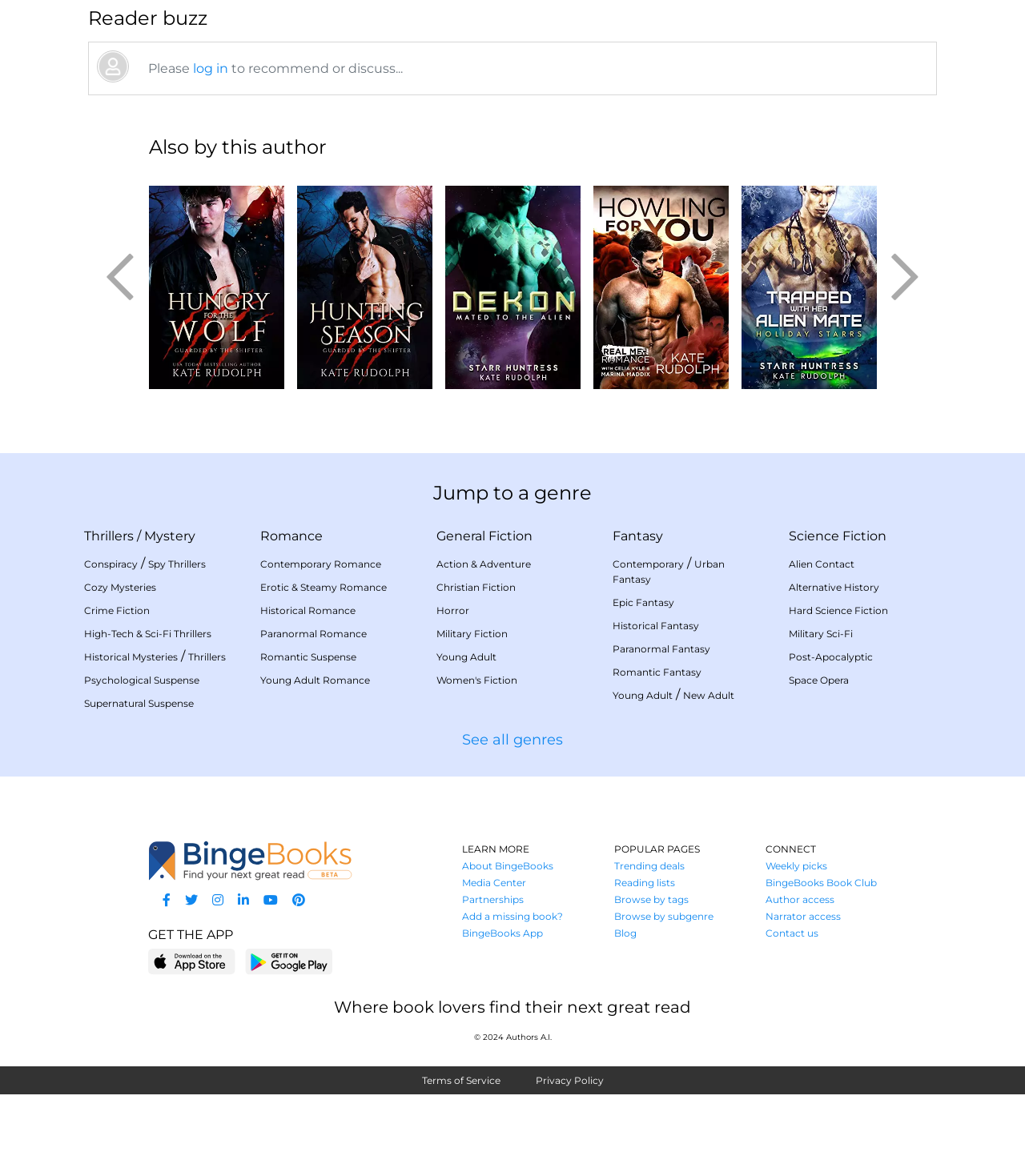Identify the bounding box coordinates for the UI element described as follows: Romance. Use the format (top-left x, top-left y, bottom-right x, bottom-right y) and ensure all values are floating point numbers between 0 and 1.

[0.254, 0.519, 0.315, 0.531]